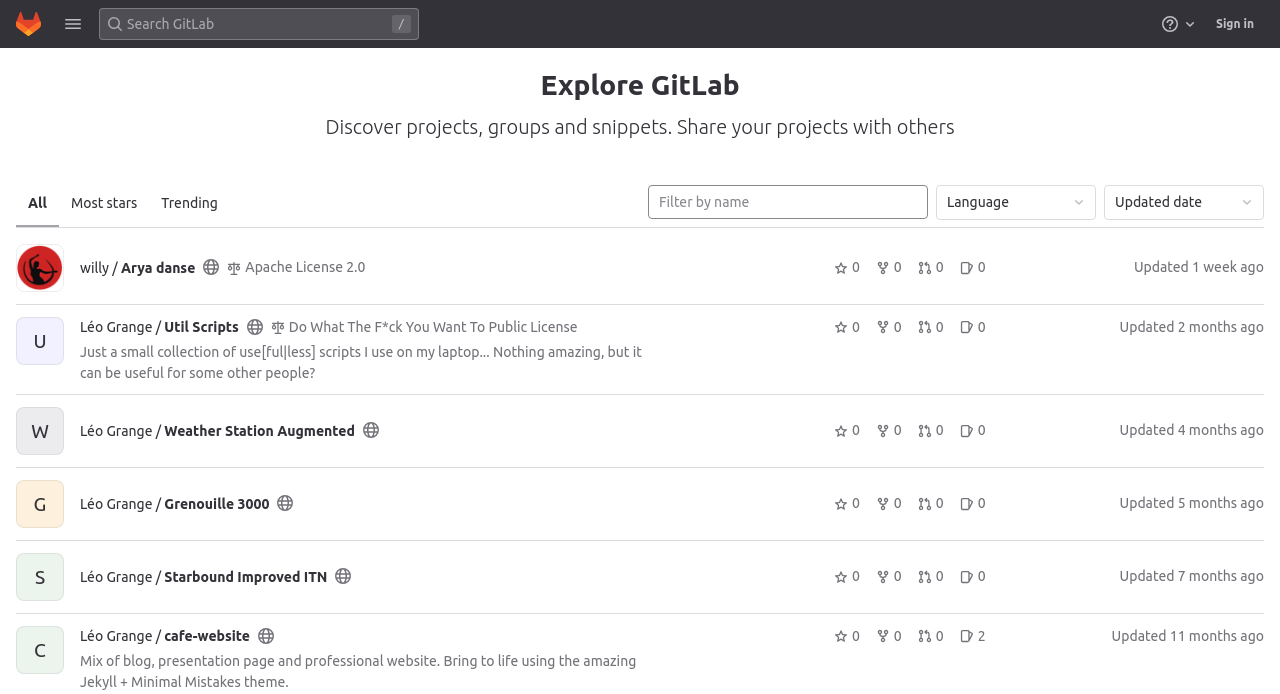Identify the bounding box coordinates for the UI element described as follows: Most stars. Use the format (top-left x, top-left y, bottom-right x, bottom-right y) and ensure all values are floating point numbers between 0 and 1.

[0.046, 0.257, 0.117, 0.327]